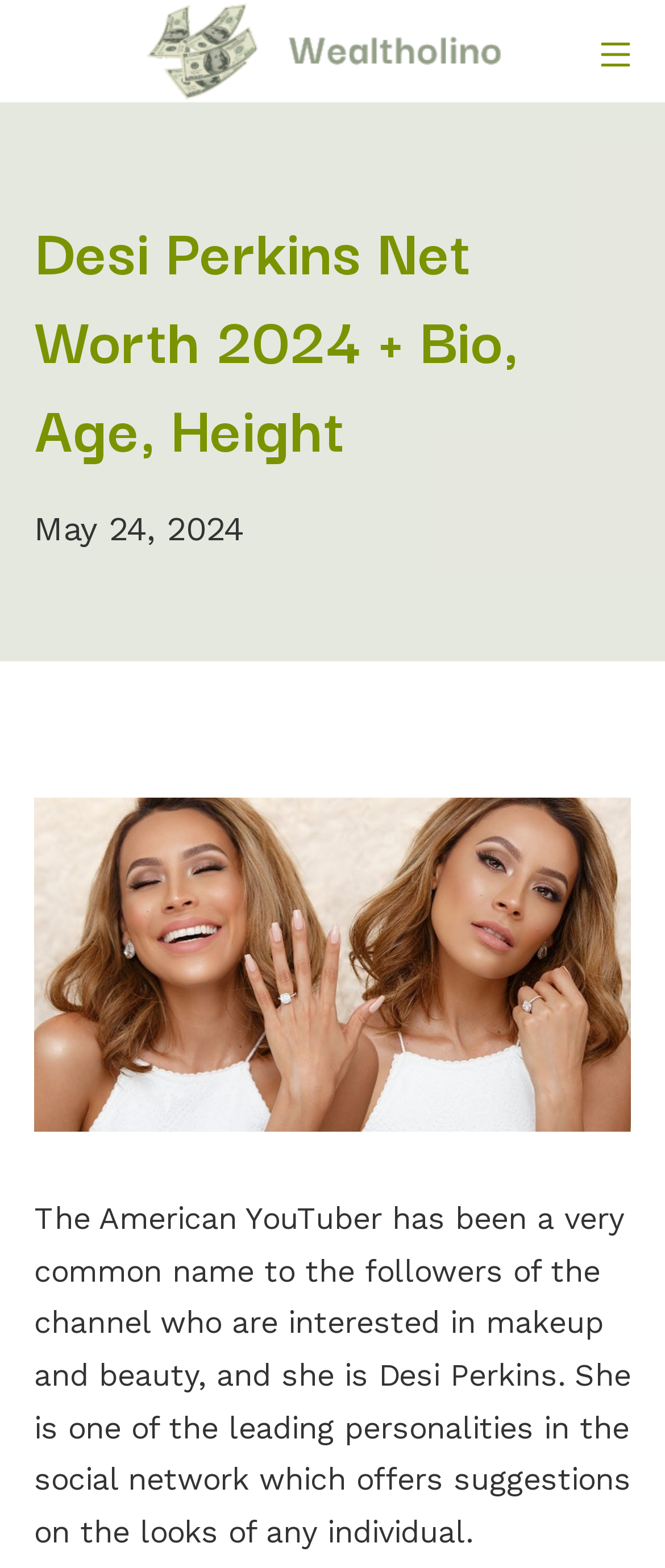Identify the bounding box coordinates for the UI element described as follows: "Click here to Download". Ensure the coordinates are four float numbers between 0 and 1, formatted as [left, top, right, bottom].

None